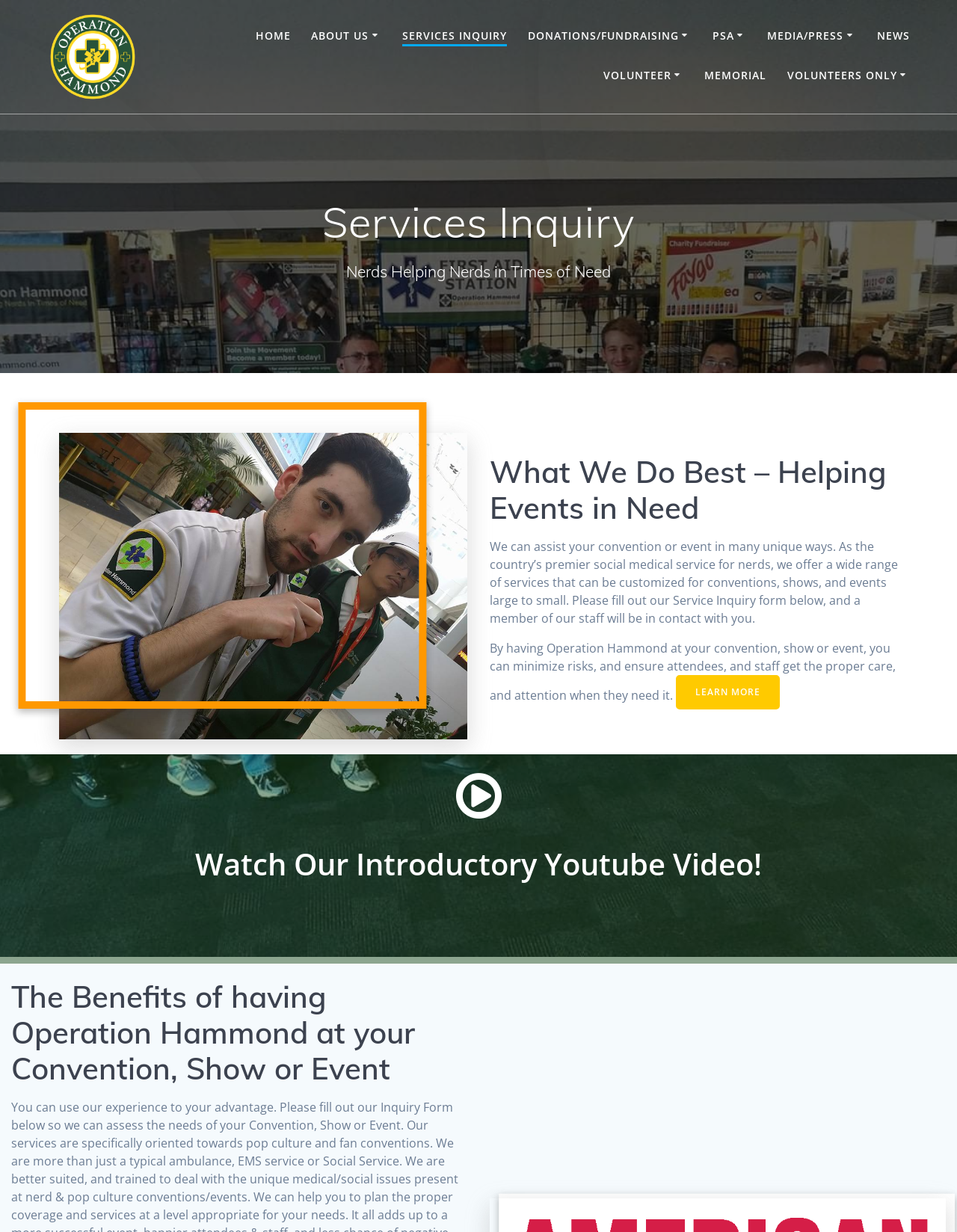What can Operation Hammond assist with?
Please provide a detailed answer to the question.

Operation Hammond can assist with conventions, shows, and events, as mentioned in the text 'We can assist your convention or event in many unique ways...' with a bounding box of [0.512, 0.446, 0.938, 0.518].